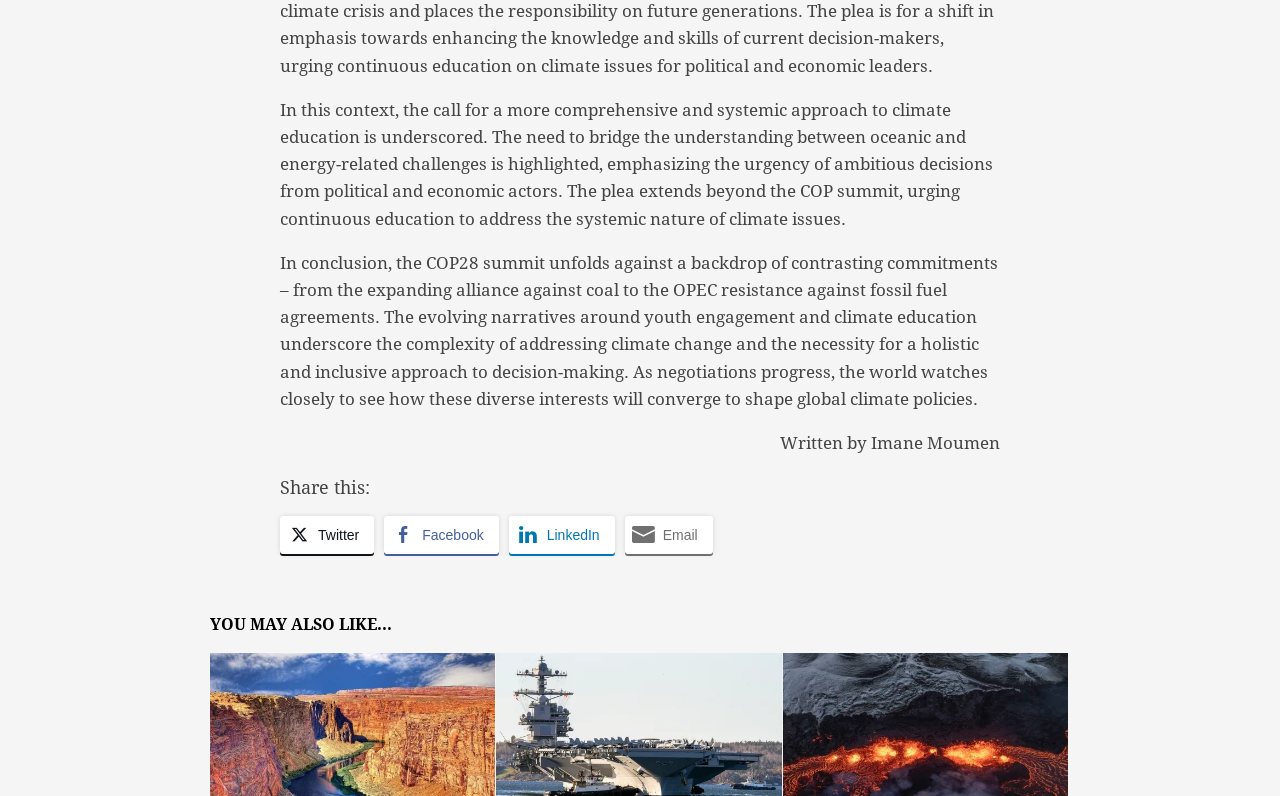Please provide a comprehensive response to the question based on the details in the image: How many paragraphs are there in the main text?

I counted the number of paragraphs in the main text, which are two separate blocks of text, each discussing a different aspect of climate education and the COP28 summit.